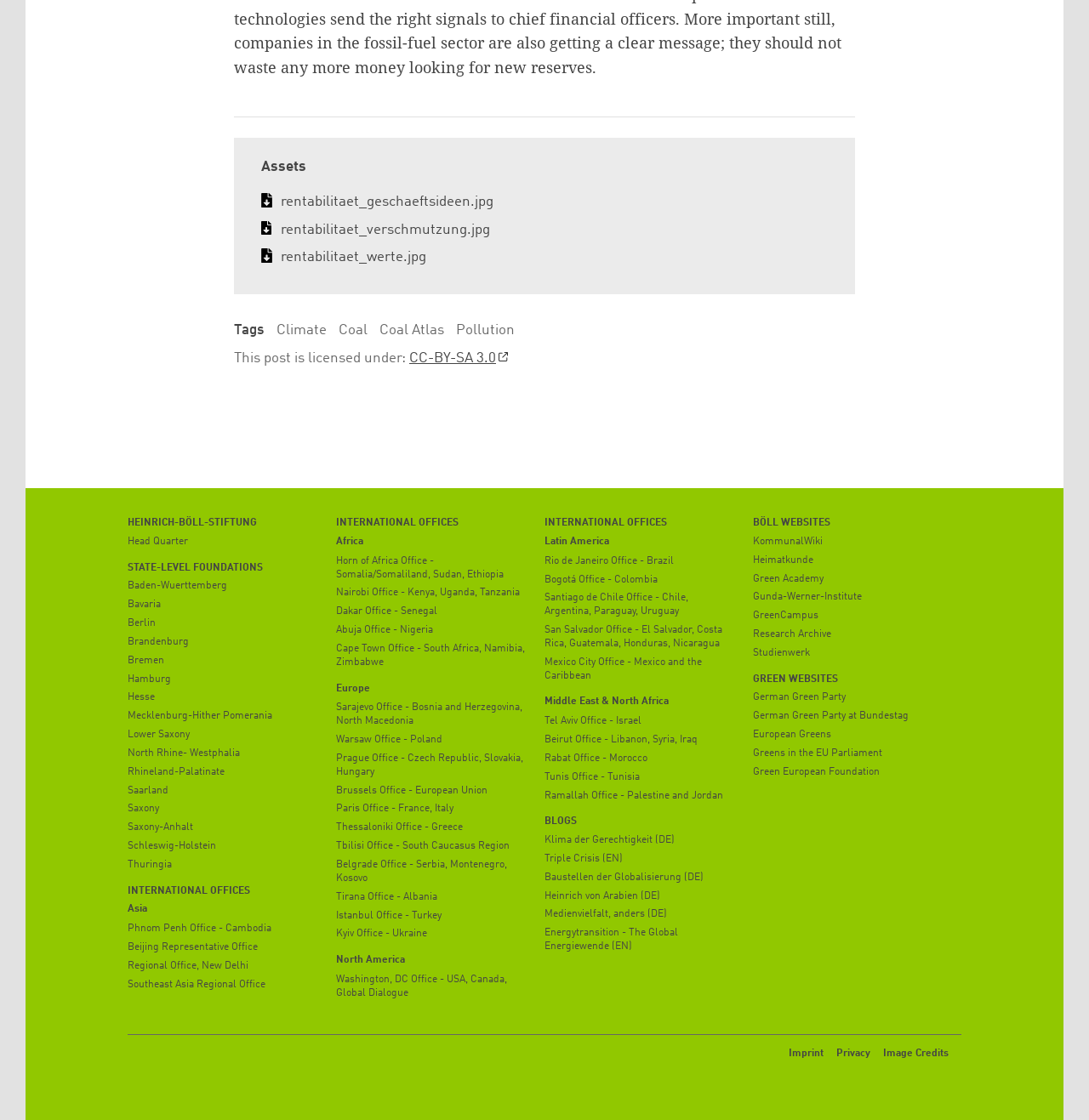Identify the bounding box coordinates of the region that needs to be clicked to carry out this instruction: "Learn about the 'Phnom Penh Office - Cambodia'". Provide these coordinates as four float numbers ranging from 0 to 1, i.e., [left, top, right, bottom].

[0.117, 0.824, 0.293, 0.836]